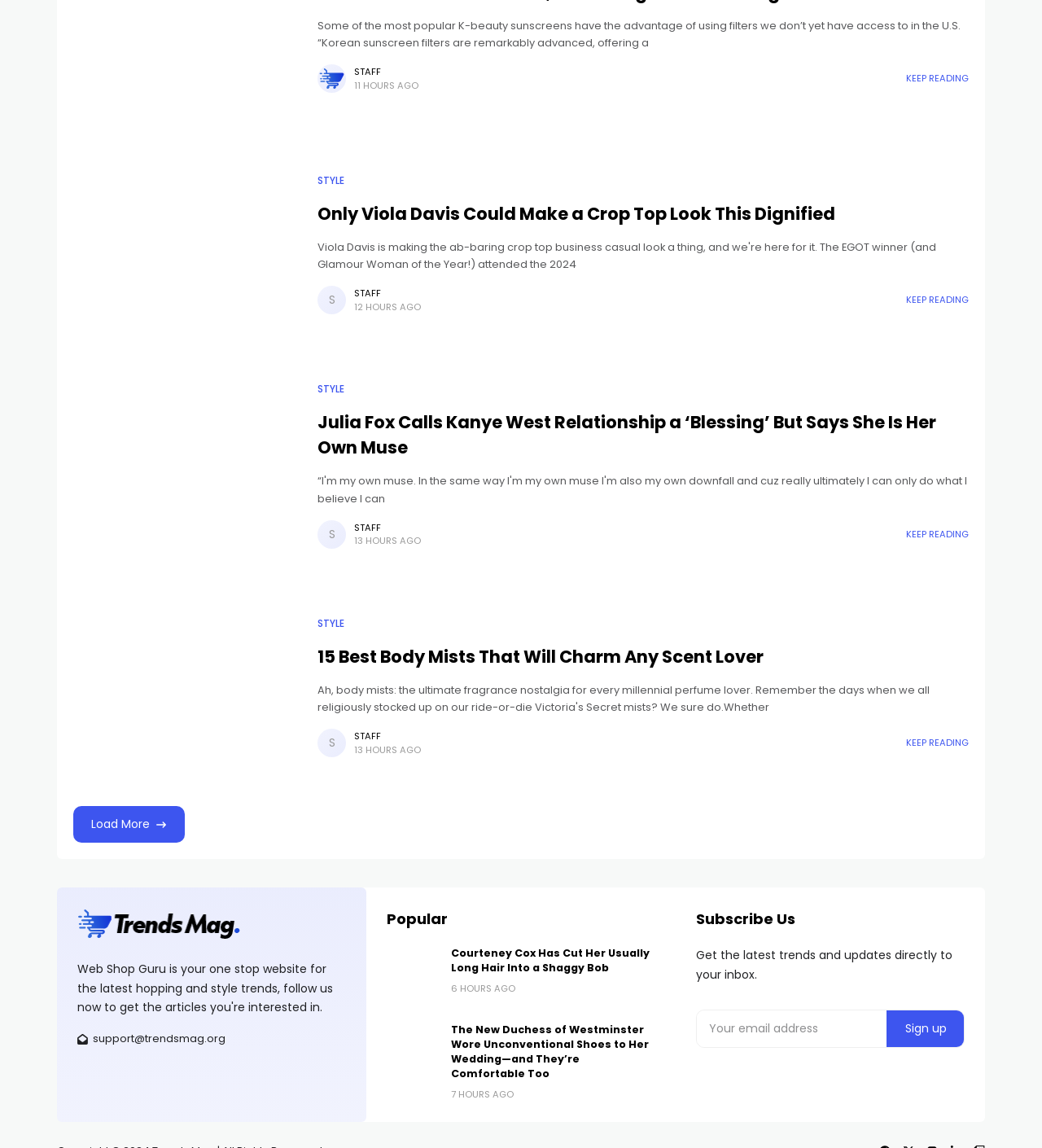What is the time stamp of the article about Courteney Cox?
Analyze the image and provide a thorough answer to the question.

The time stamp of the article about Courteney Cox is '6 HOURS AGO', which is indicated below the article title and above the 'KEEP READING' link.